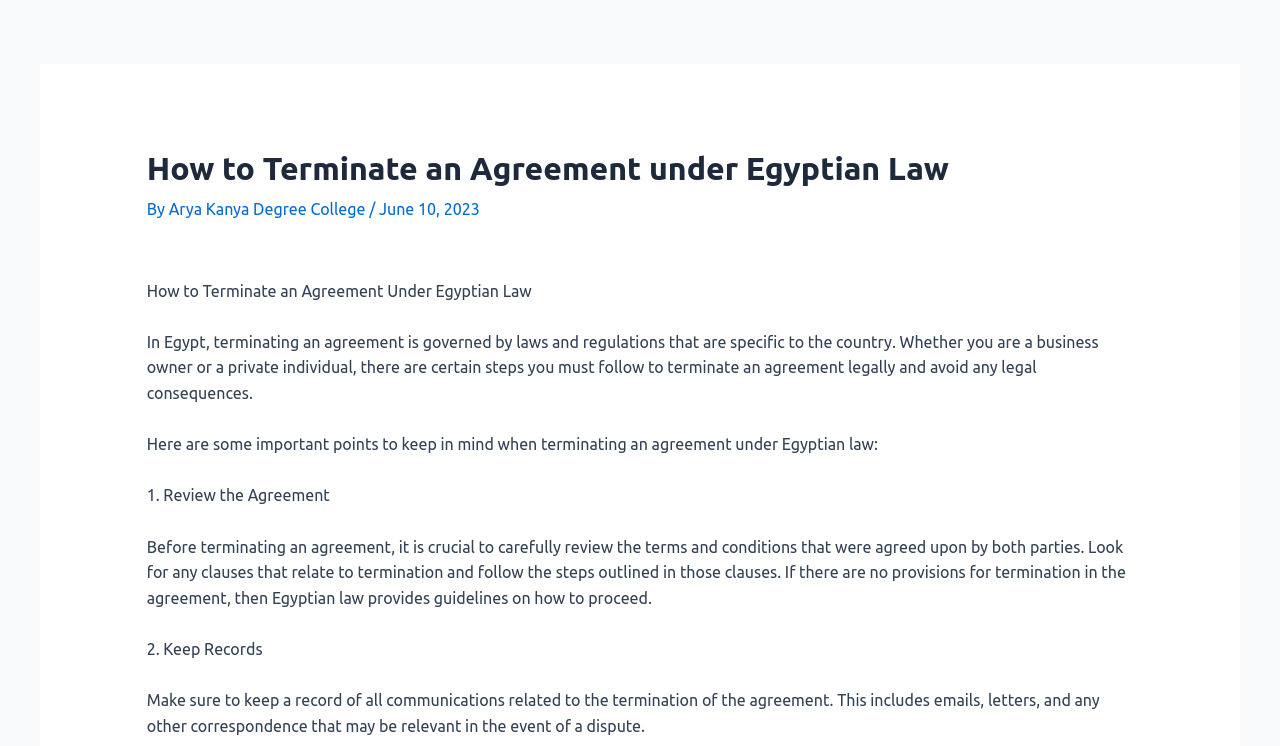Determine the title of the webpage and give its text content.

How to Terminate an Agreement under Egyptian Law